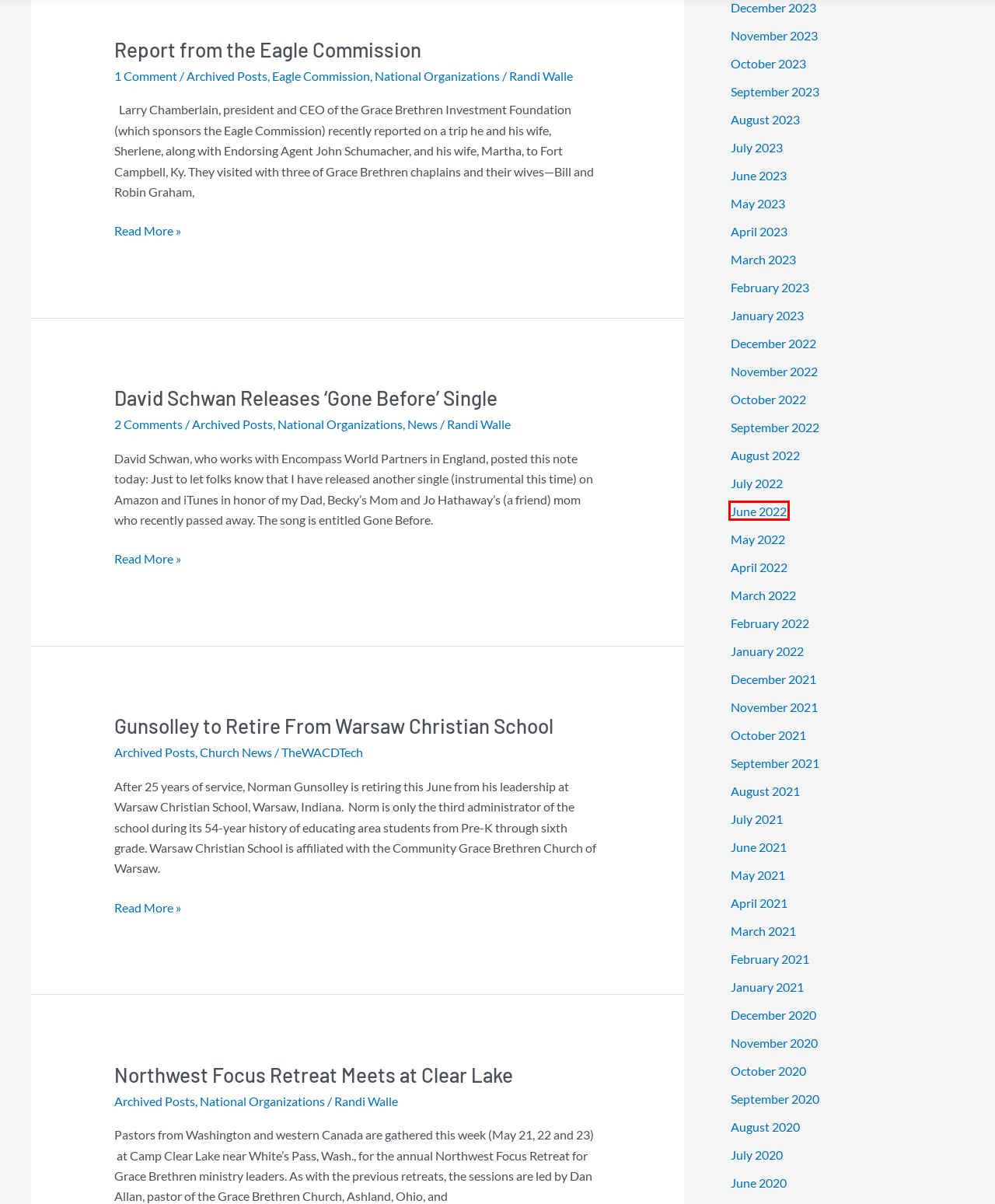You are presented with a screenshot of a webpage with a red bounding box. Select the webpage description that most closely matches the new webpage after clicking the element inside the red bounding box. The options are:
A. Gunsolley to Retire From Warsaw Christian School - Charis Fellowship
B. June, 2022 - Charis Fellowship
C. October, 2021 - Charis Fellowship
D. February, 2023 - Charis Fellowship
E. May, 2021 - Charis Fellowship
F. November, 2023 - Charis Fellowship
G. February, 2022 - Charis Fellowship
H. April, 2021 - Charis Fellowship

B